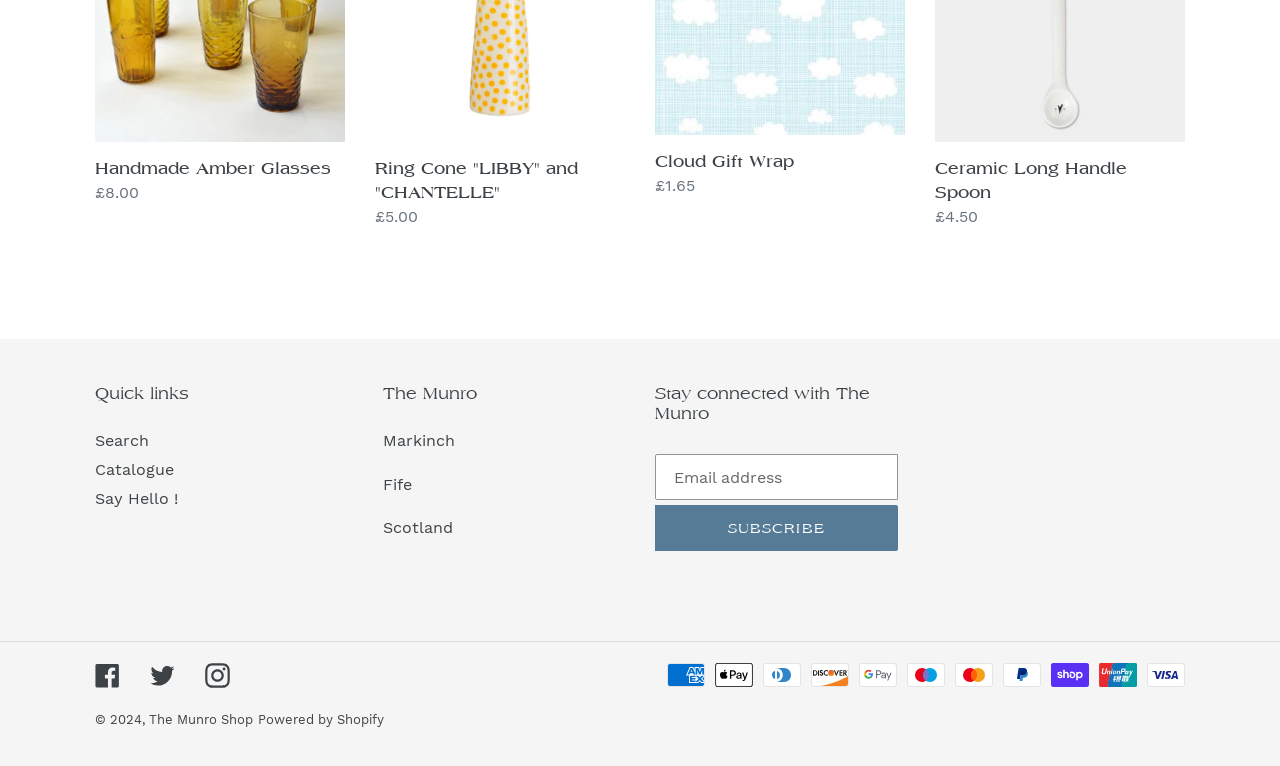Refer to the screenshot and answer the following question in detail:
What payment methods are accepted?

I saw a list of images representing different payment methods, including American Express, Apple Pay, Diners Club, and more, so the website accepts multiple payment methods.